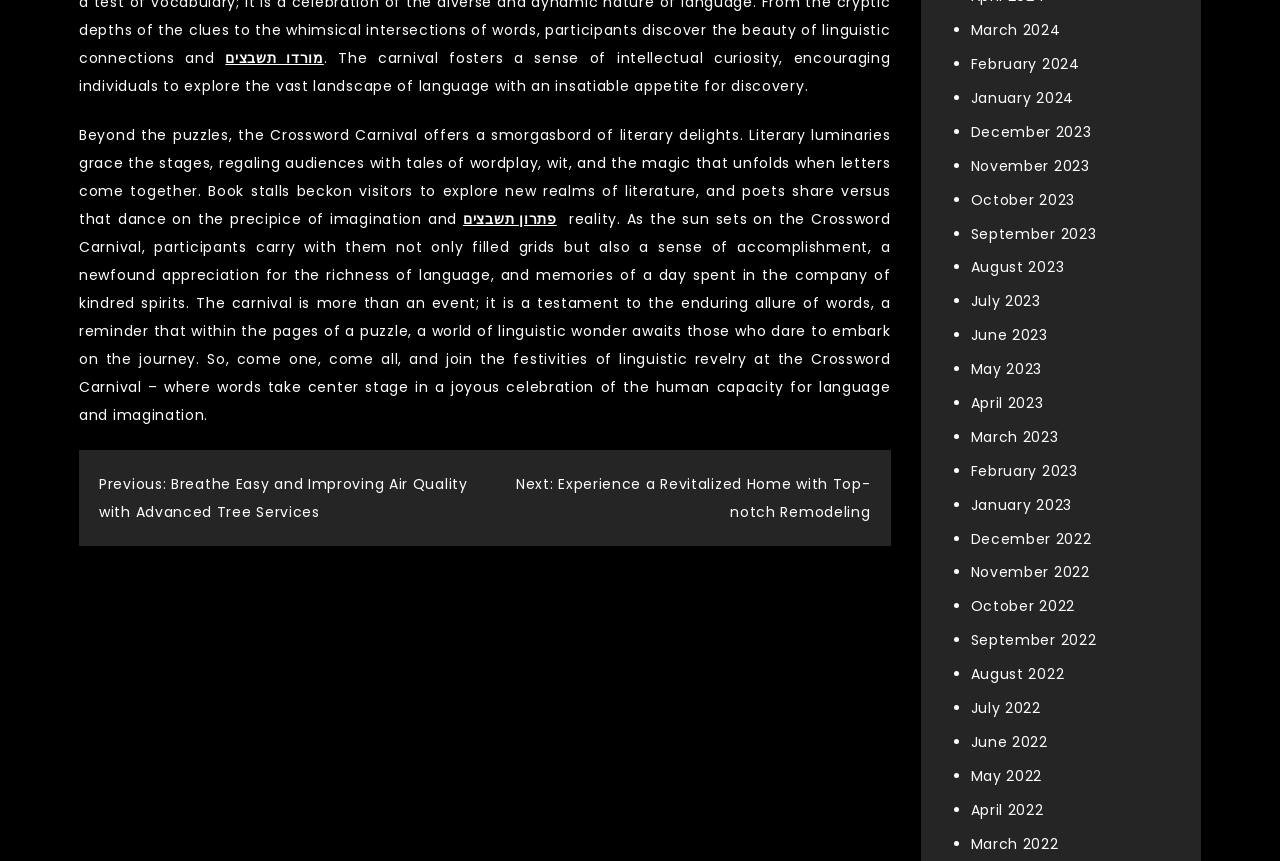Please identify the bounding box coordinates of the element that needs to be clicked to perform the following instruction: "Click on the 'Previous: Breathe Easy and Improving Air Quality with Advanced Tree Services' link".

[0.077, 0.551, 0.365, 0.607]